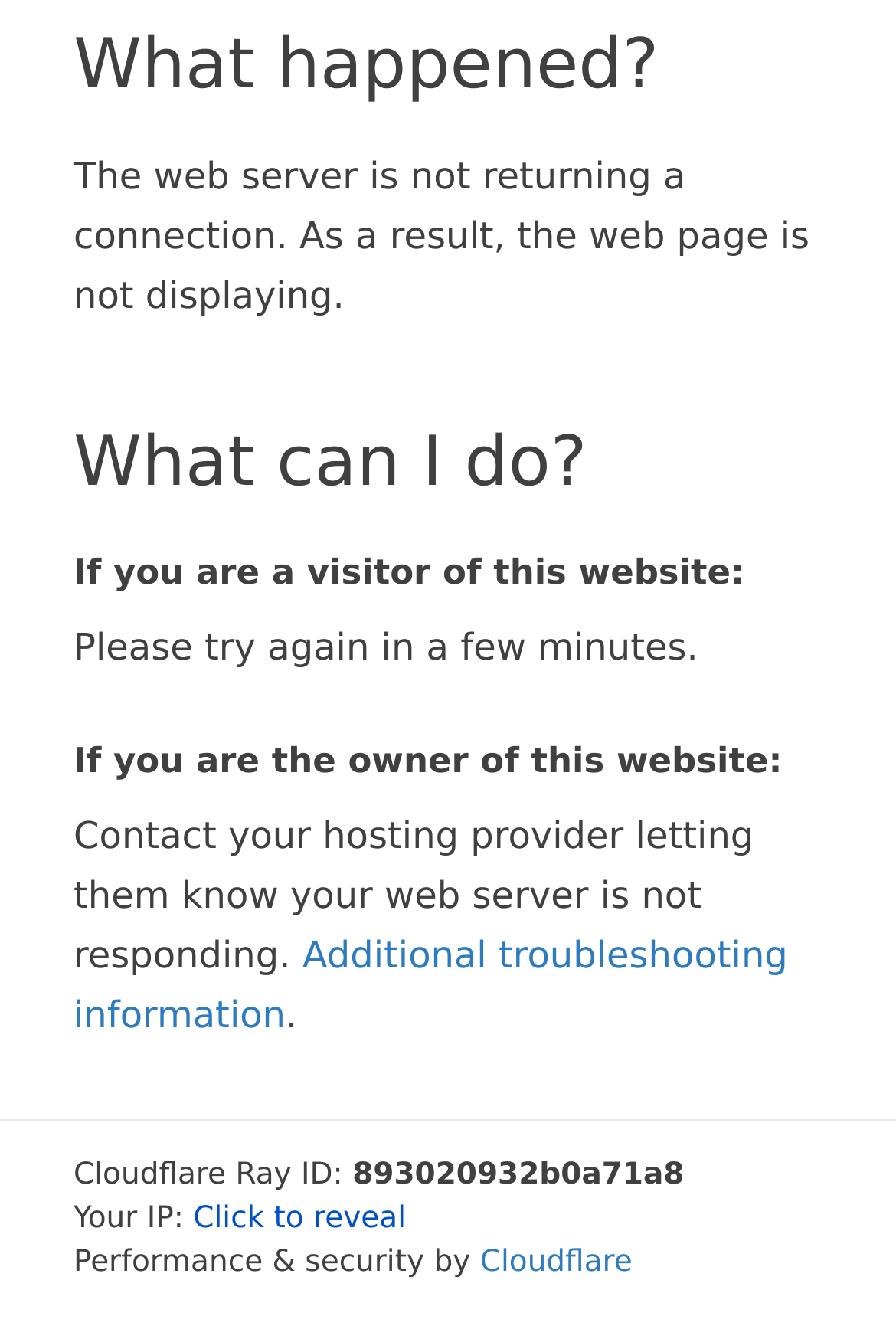Identify and provide the bounding box for the element described by: "Additional troubleshooting information".

[0.082, 0.704, 0.879, 0.782]